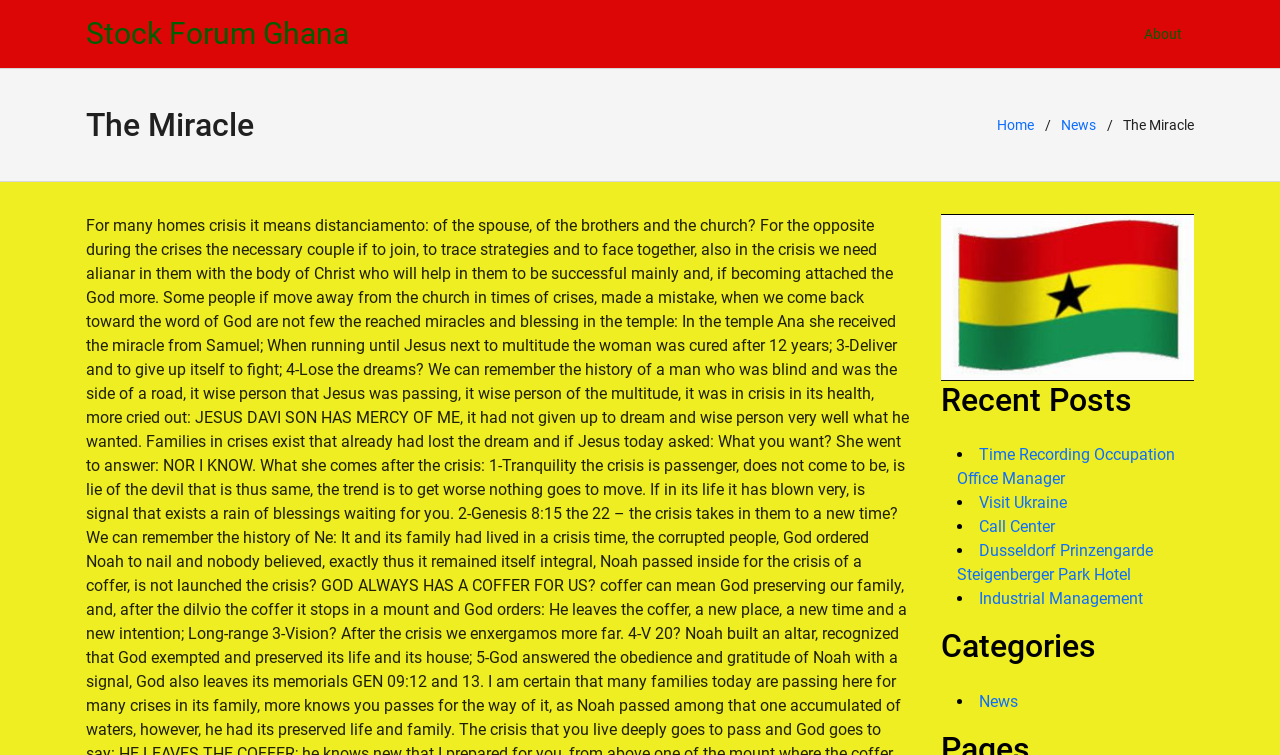Locate the UI element that matches the description About in the webpage screenshot. Return the bounding box coordinates in the format (top-left x, top-left y, bottom-right x, bottom-right y), with values ranging from 0 to 1.

[0.884, 0.018, 0.933, 0.072]